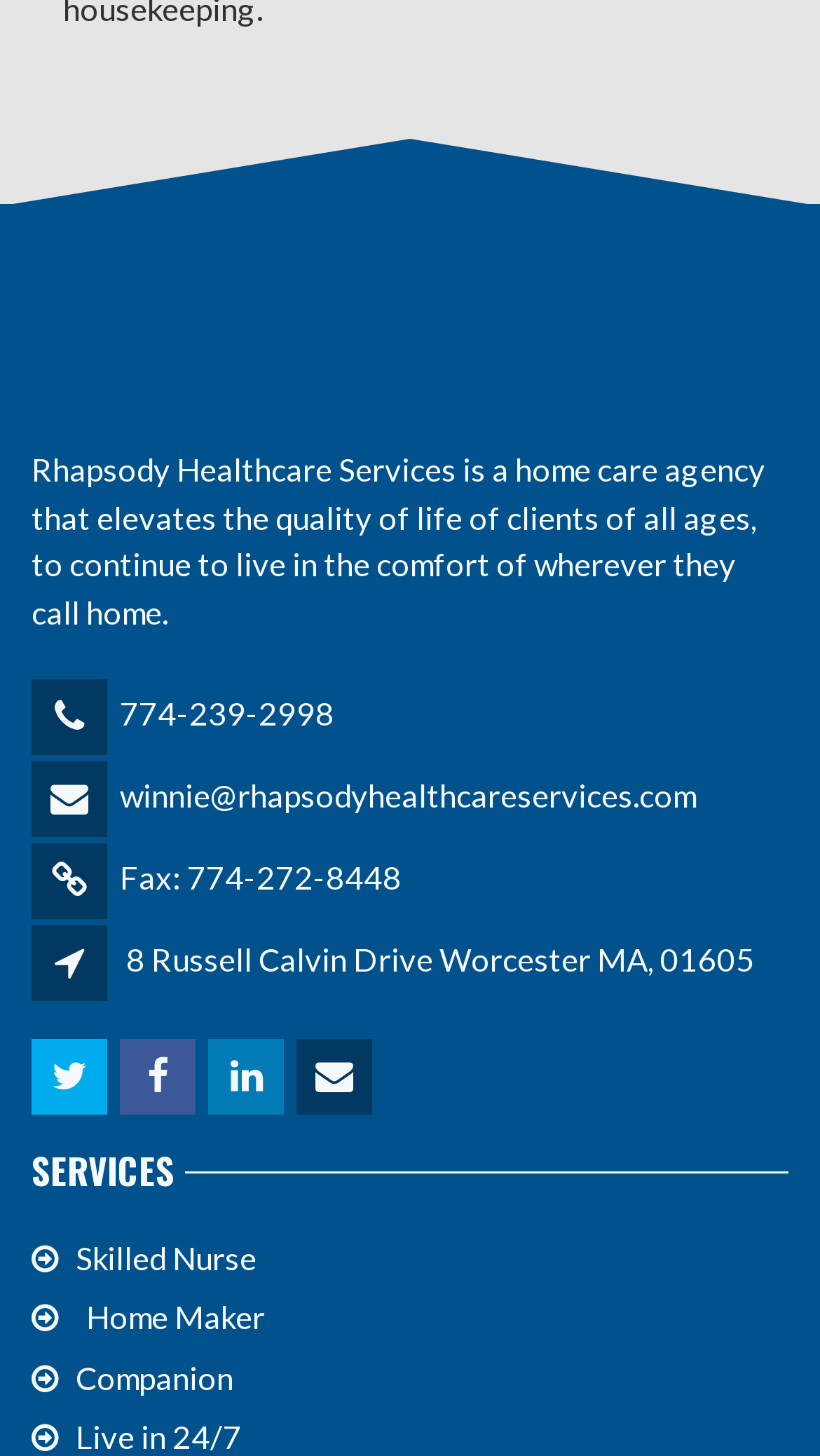Reply to the question with a single word or phrase:
What type of agency is Rhapsody Healthcare Services?

Home care agency